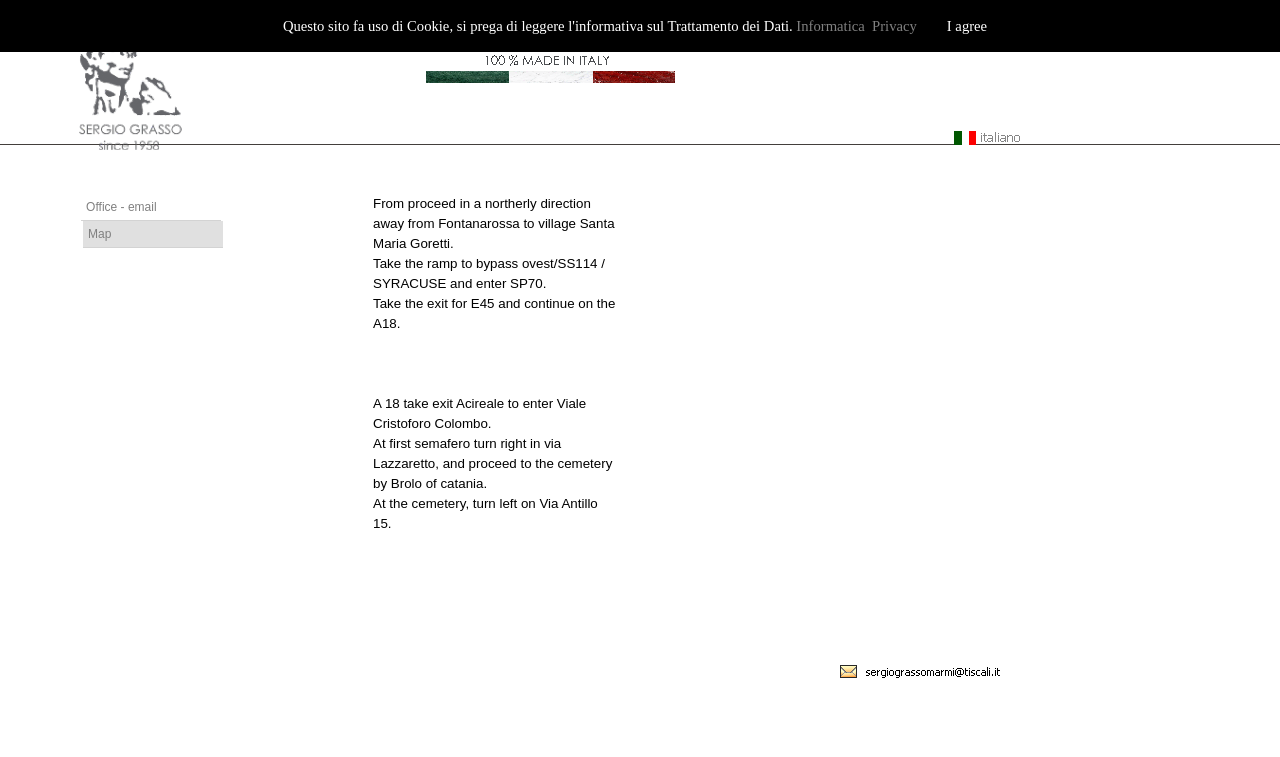Give an extensive and precise description of the webpage.

The webpage appears to be a map-based page with navigation and informational content. At the top, there is a row of links, including "Informatica Privacy" and "I agree", followed by a series of links to different sections of the website, such as "Home Page", "Company", "Materials", "Realization", "Portfolio", "Processing", "Contact", and "Brand".

Below this navigation bar, there is a main section with a header that reads "Map". This section contains a map, which takes up most of the page, and is surrounded by text-based directions. The directions are divided into several steps, each describing a specific route to take, including road names and landmarks.

To the left of the map, there are two links, "Office - email" and "Map", which appear to be related to the company's contact information and the map itself. Above the map, there is a link to "Visualizzazione ingrandita della mappa", which suggests that the map can be enlarged.

At the bottom of the page, there are several links, although their exact purpose is unclear. Overall, the page appears to be providing directions to a specific location, likely the company's office, and offering a map-based interface to facilitate navigation.